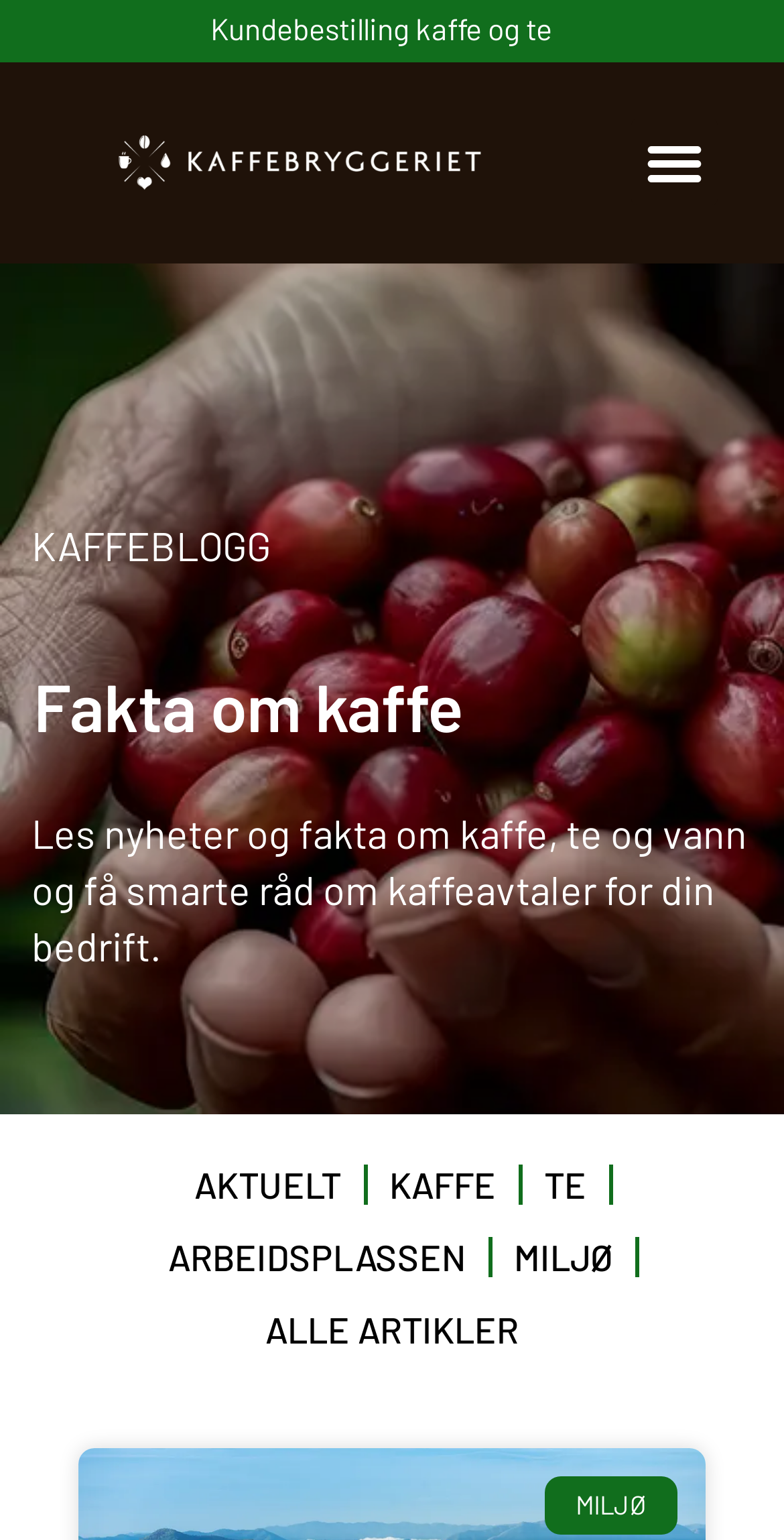Locate the primary headline on the webpage and provide its text.

Fakta om kaffe